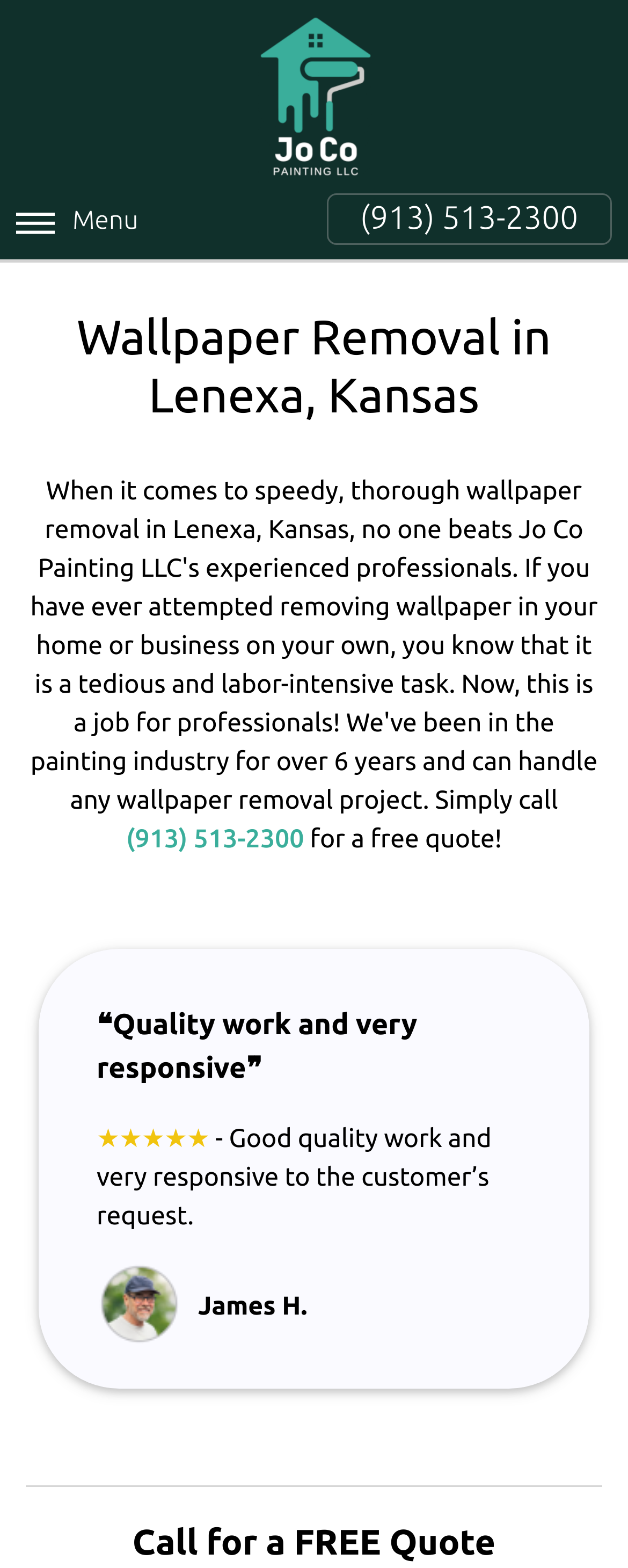Please locate the UI element described by "(913) 513-2300" and provide its bounding box coordinates.

[0.201, 0.526, 0.484, 0.545]